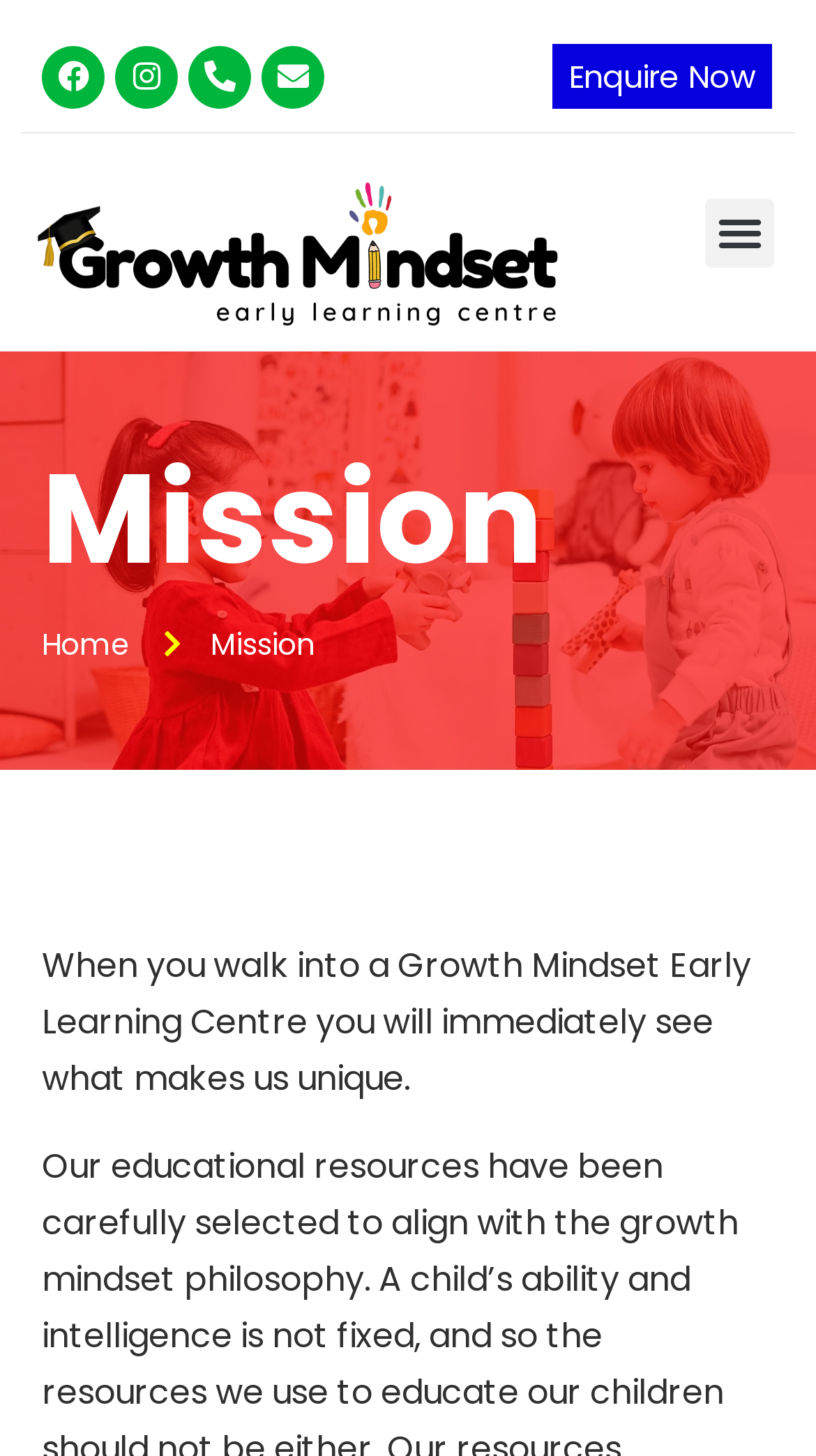Provide the bounding box coordinates of the HTML element described by the text: "Enquire Now".

[0.674, 0.029, 0.949, 0.076]